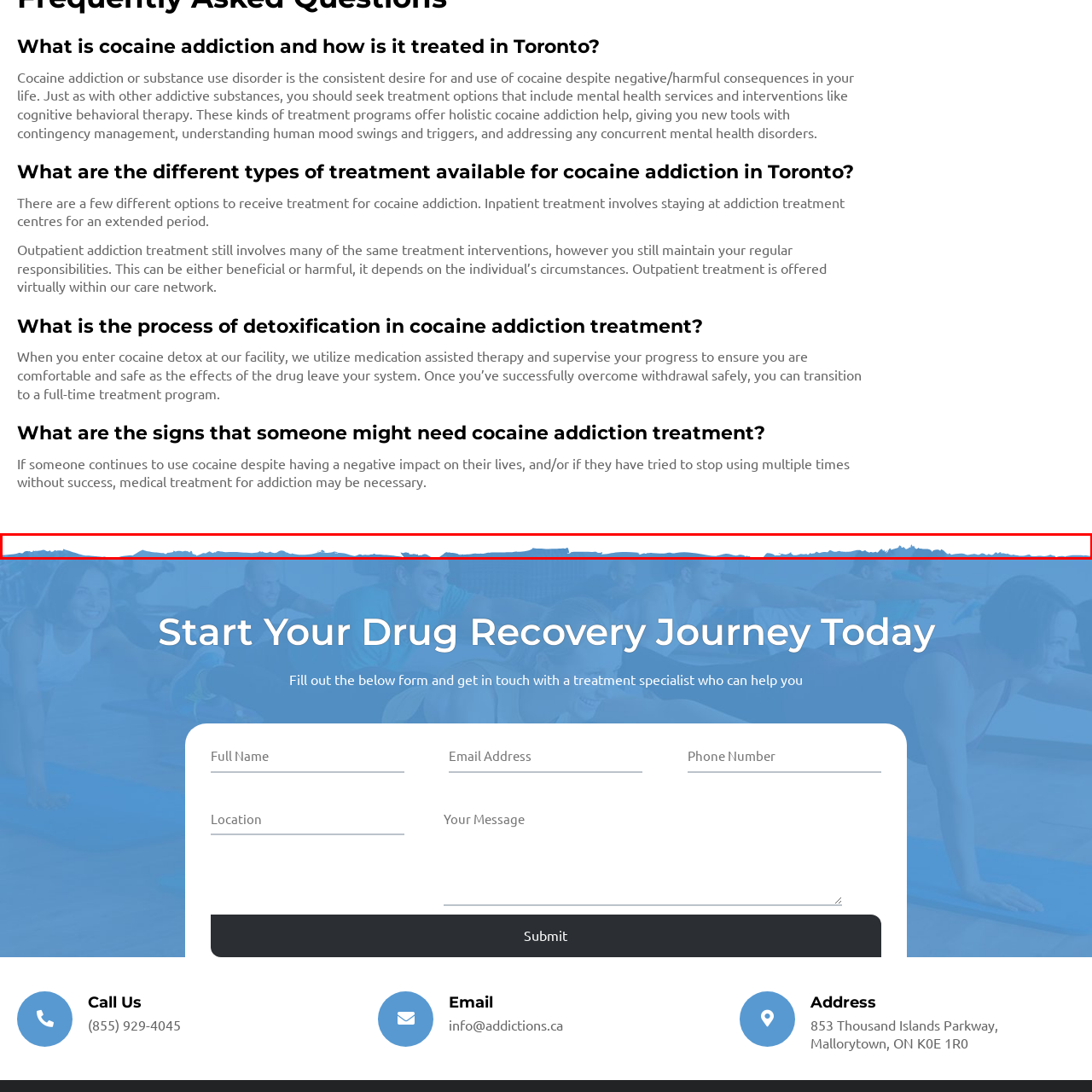Generate a detailed description of the content found inside the red-outlined section of the image.

The image appears to feature a stylized depiction of a serene landscape, characterized by soft, rolling hills or mountains rendered in gradient shades of blue. The tranquil scene likely aims to evoke a sense of calm and hope, aligning with the themes of healing and recovery prevalent in discussions about substance use disorders, particularly cocaine addiction. Surrounding textual content addresses important aspects of cocaine addiction, including its definition, treatment options available in Toronto, and signs that indicate the need for professional help. This supportive visual complements the message of seeking assistance and embarking on a journey toward recovery, emphasizing that help is available for those in need.